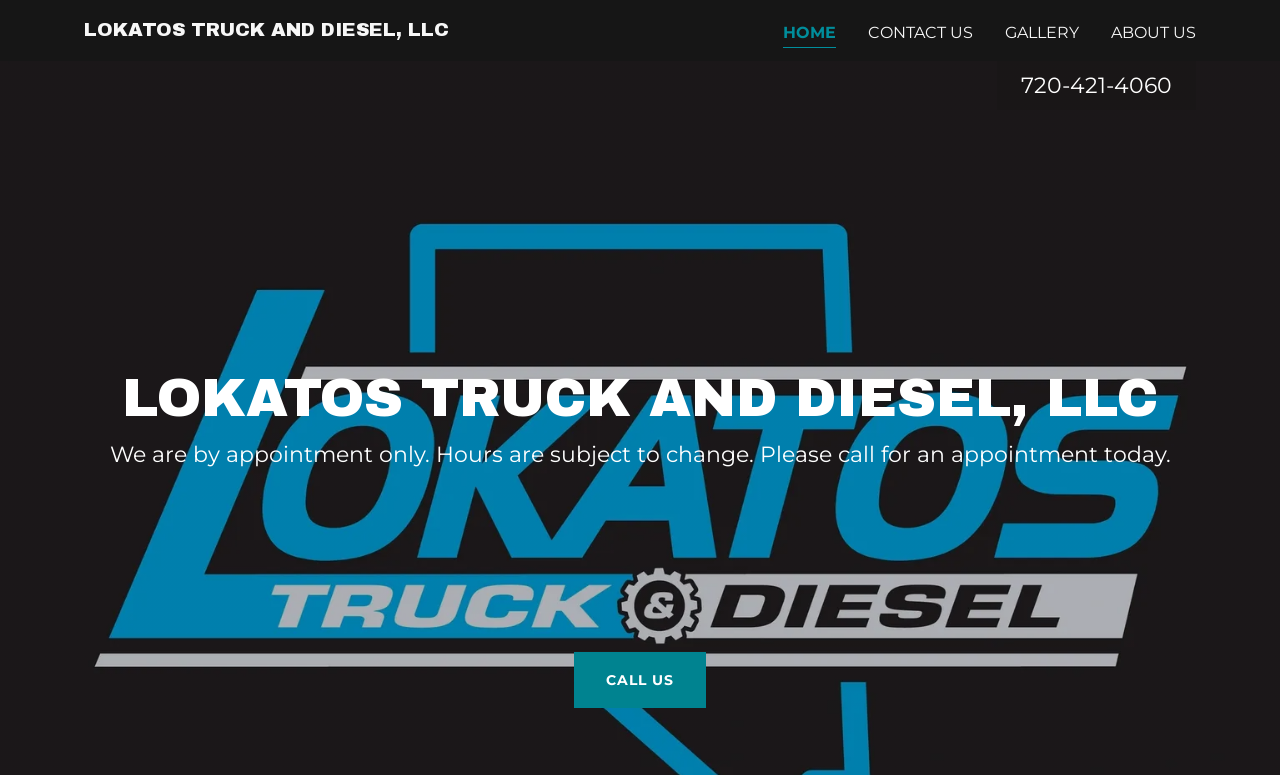Using the description: "LOKATOS TRUCK AND DIESEL, LLC", determine the UI element's bounding box coordinates. Ensure the coordinates are in the format of four float numbers between 0 and 1, i.e., [left, top, right, bottom].

[0.066, 0.027, 0.351, 0.052]